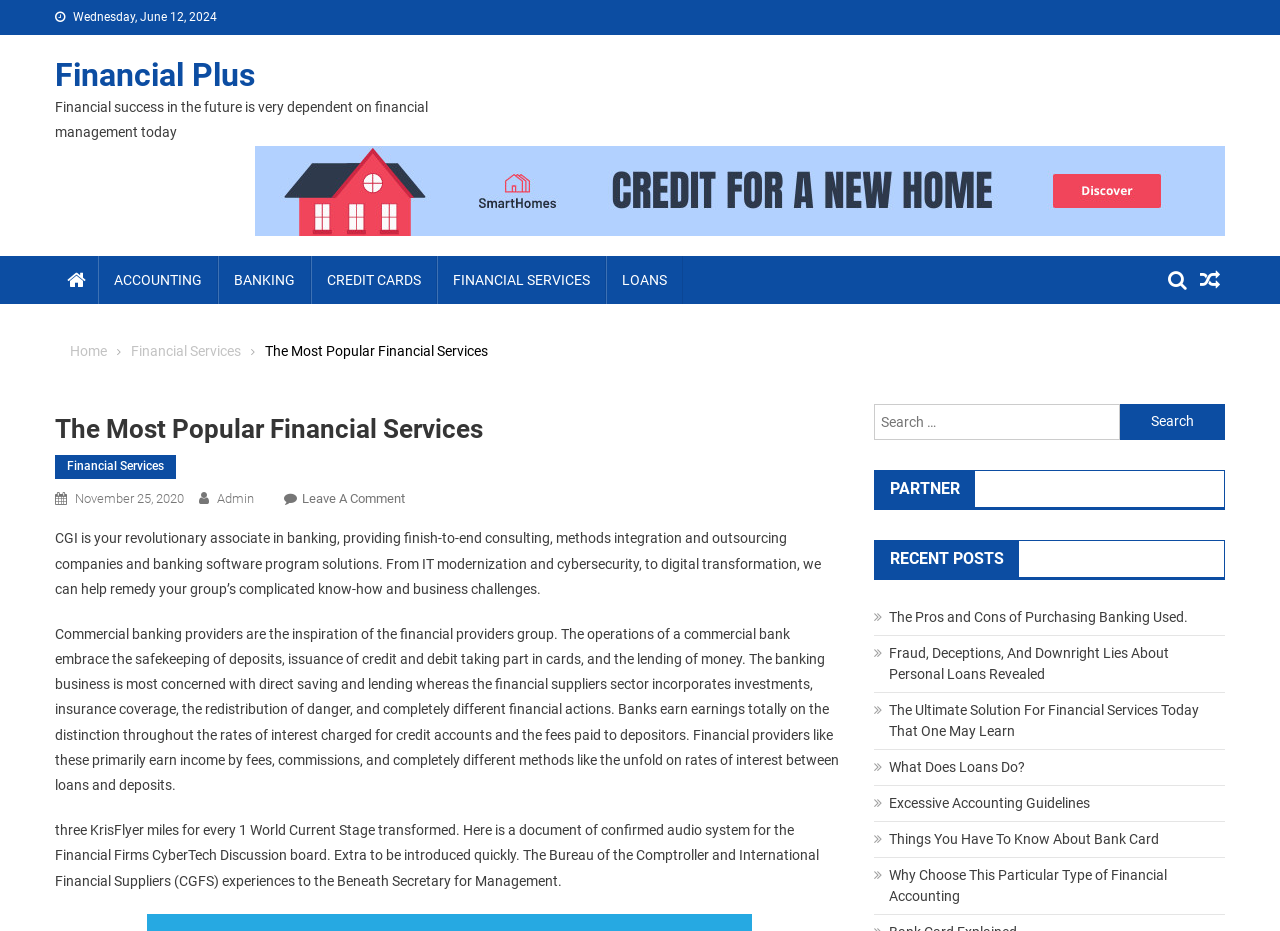What is the purpose of the search box?
Answer the question in as much detail as possible.

The search box is located at the top right of the webpage, with a label 'Search for:' and a button 'Search'. It allows users to input keywords to search for specific content within the webpage.